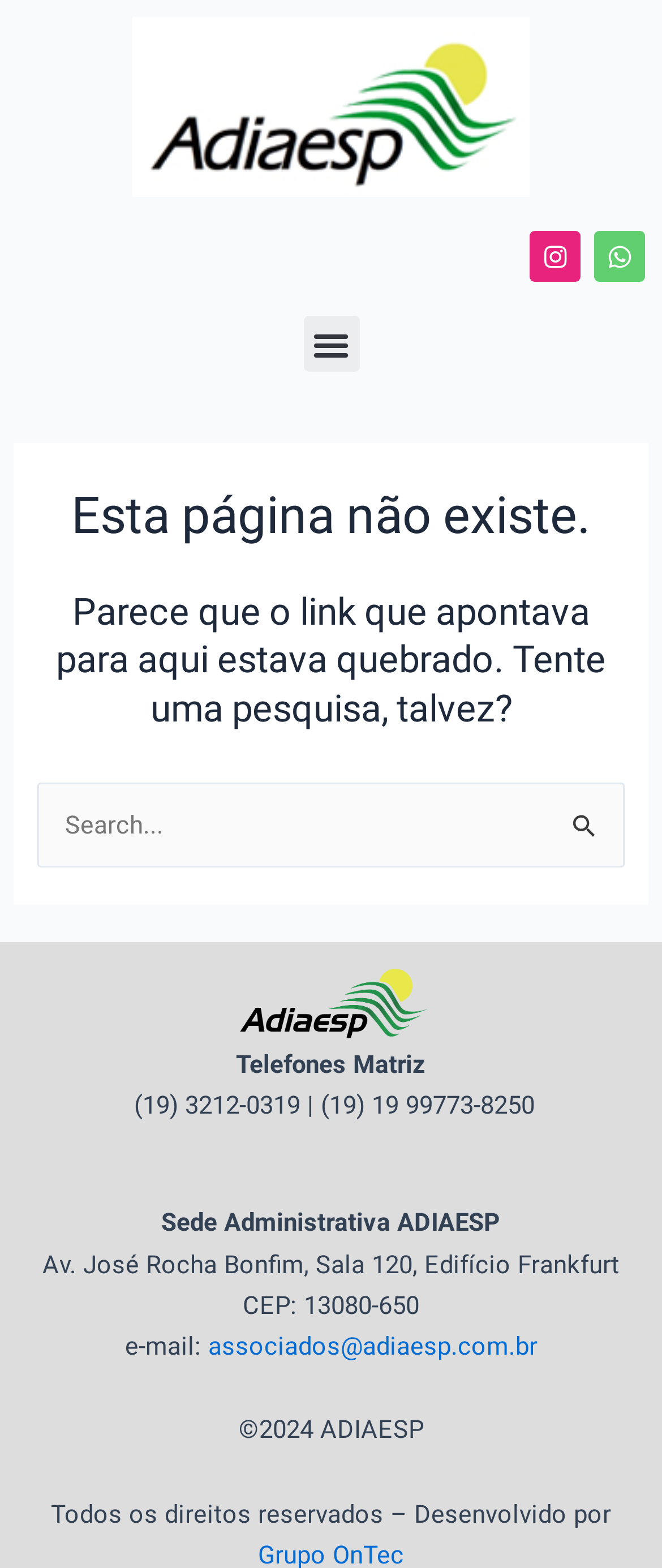Please find the bounding box for the following UI element description. Provide the coordinates in (top-left x, top-left y, bottom-right x, bottom-right y) format, with values between 0 and 1: Instagram

[0.8, 0.147, 0.877, 0.18]